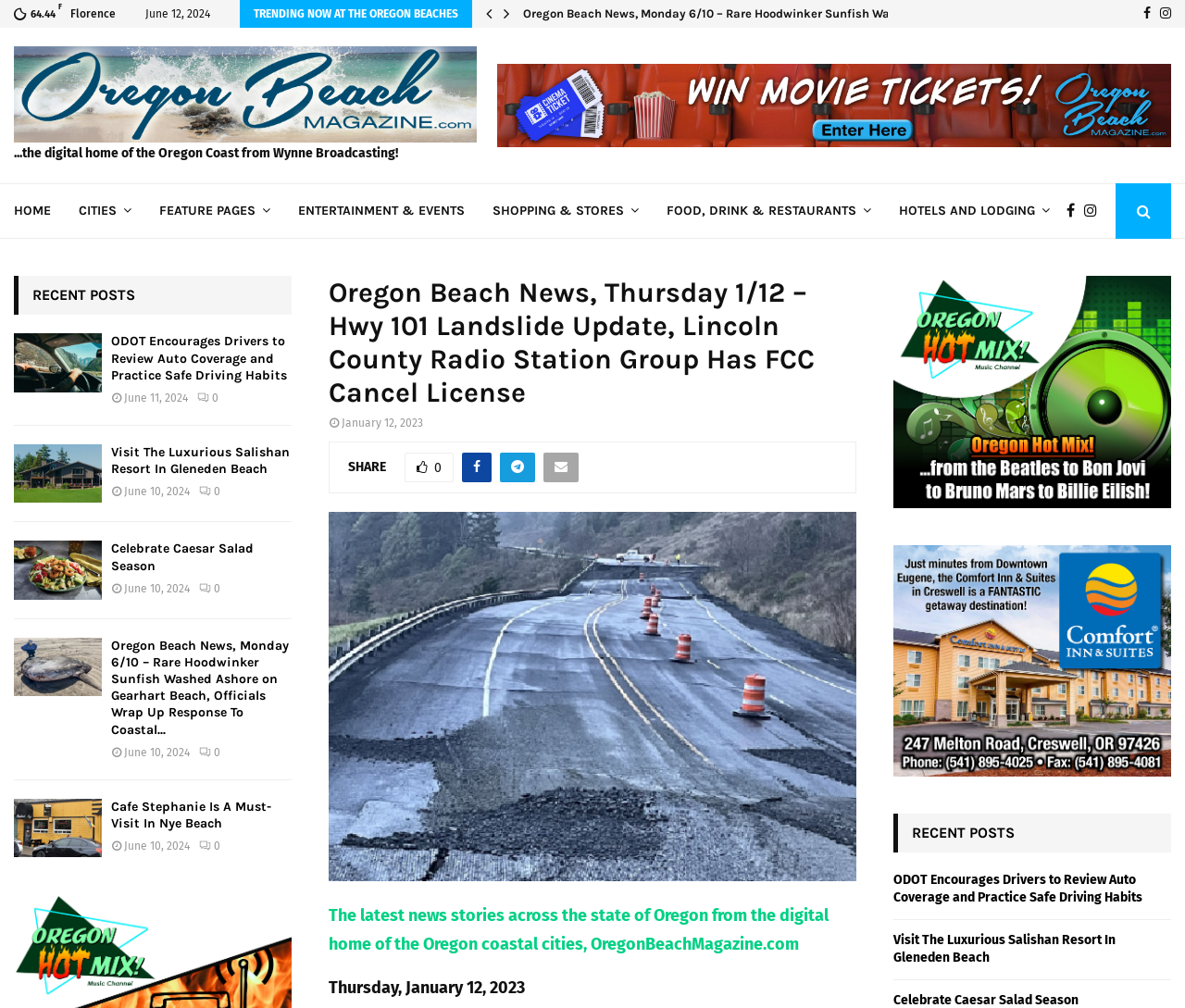Provide the text content of the webpage's main heading.

Oregon Beach News, Thursday 1/12 – Hwy 101 Landslide Update, Lincoln County Radio Station Group Has FCC Cancel License